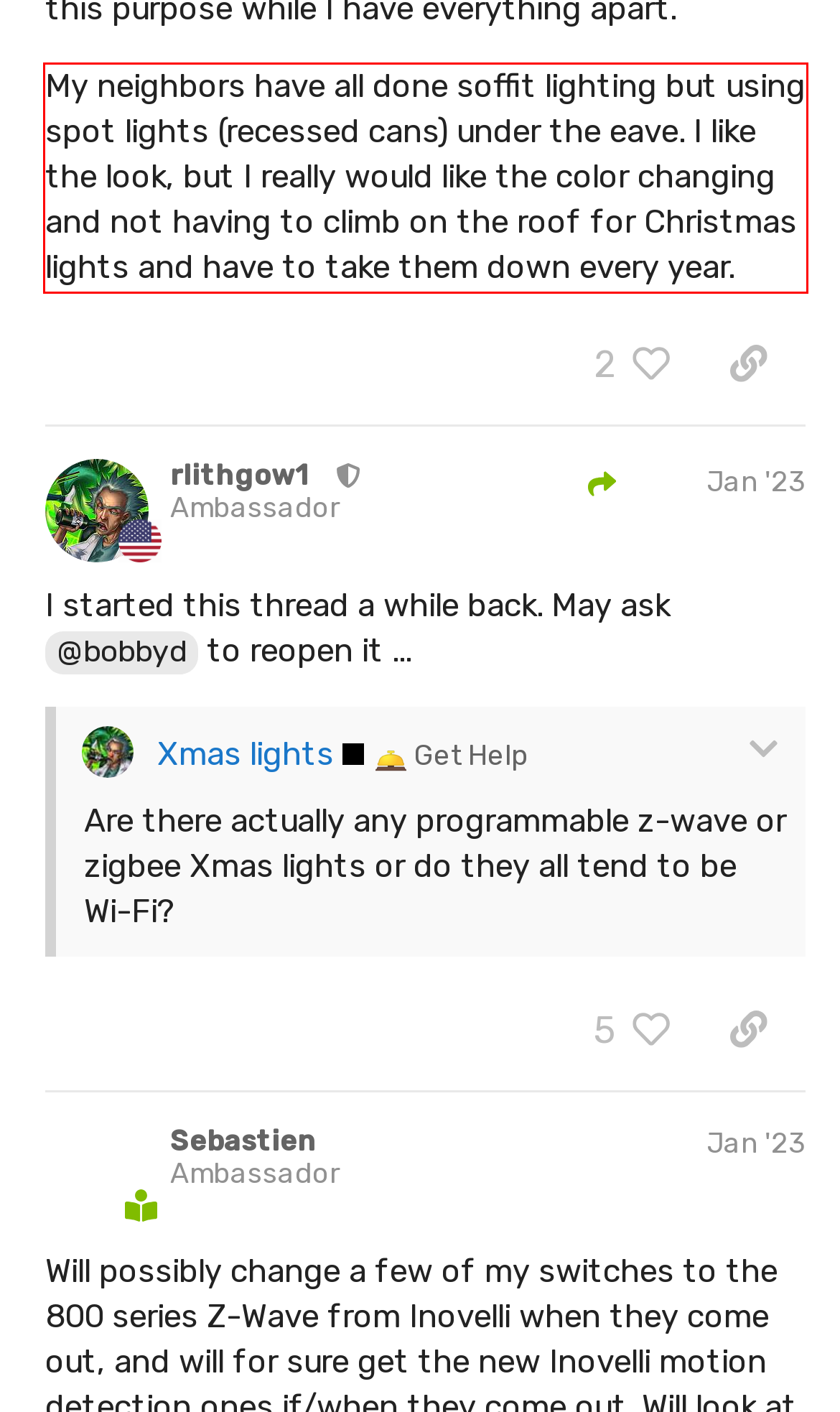Please analyze the provided webpage screenshot and perform OCR to extract the text content from the red rectangle bounding box.

My neighbors have all done soffit lighting but using spot lights (recessed cans) under the eave. I like the look, but I really would like the color changing and not having to climb on the roof for Christmas lights and have to take them down every year.